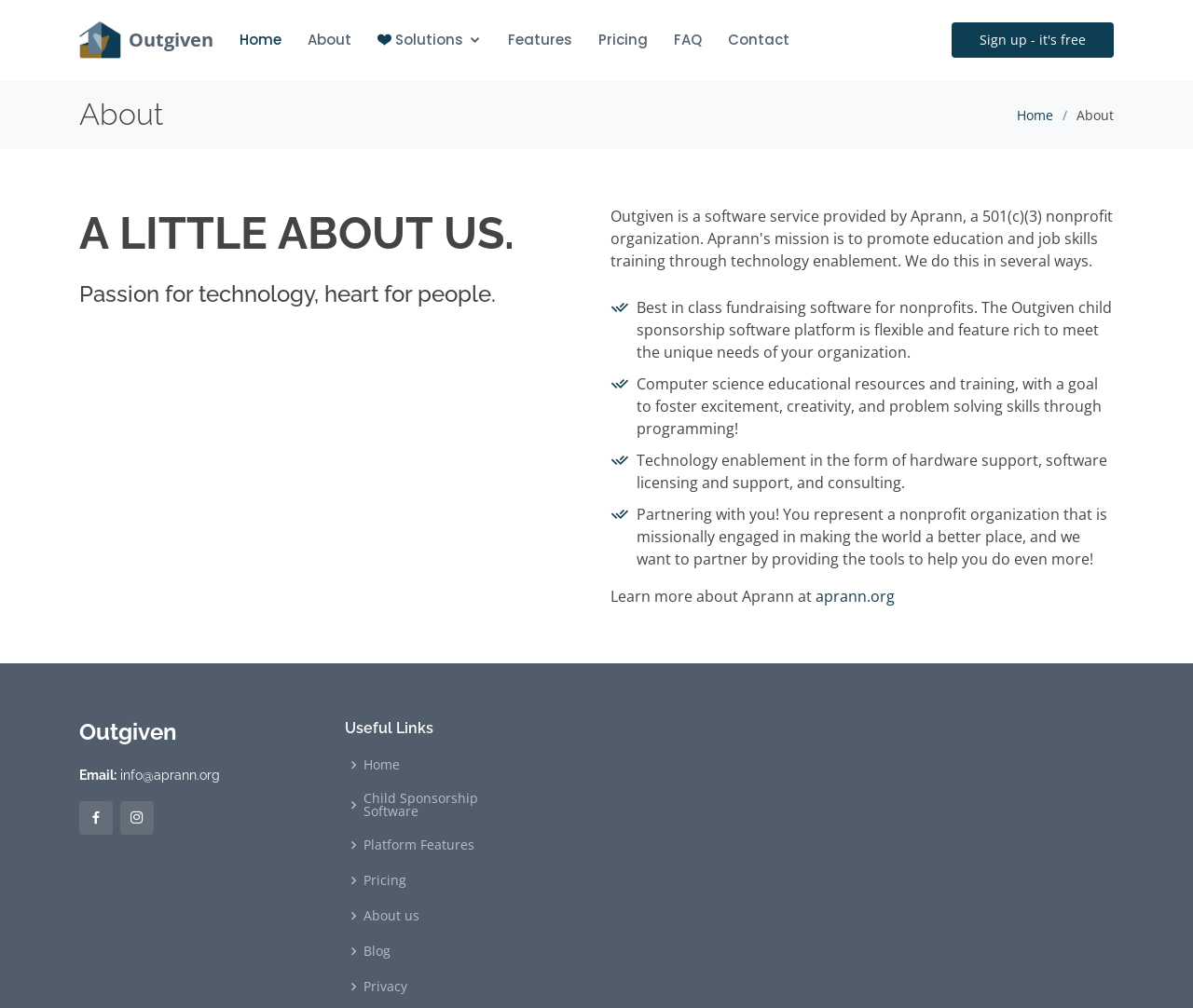Please determine the bounding box of the UI element that matches this description: Platform Features. The coordinates should be given as (top-left x, top-left y, bottom-right x, bottom-right y), with all values between 0 and 1.

[0.305, 0.831, 0.398, 0.844]